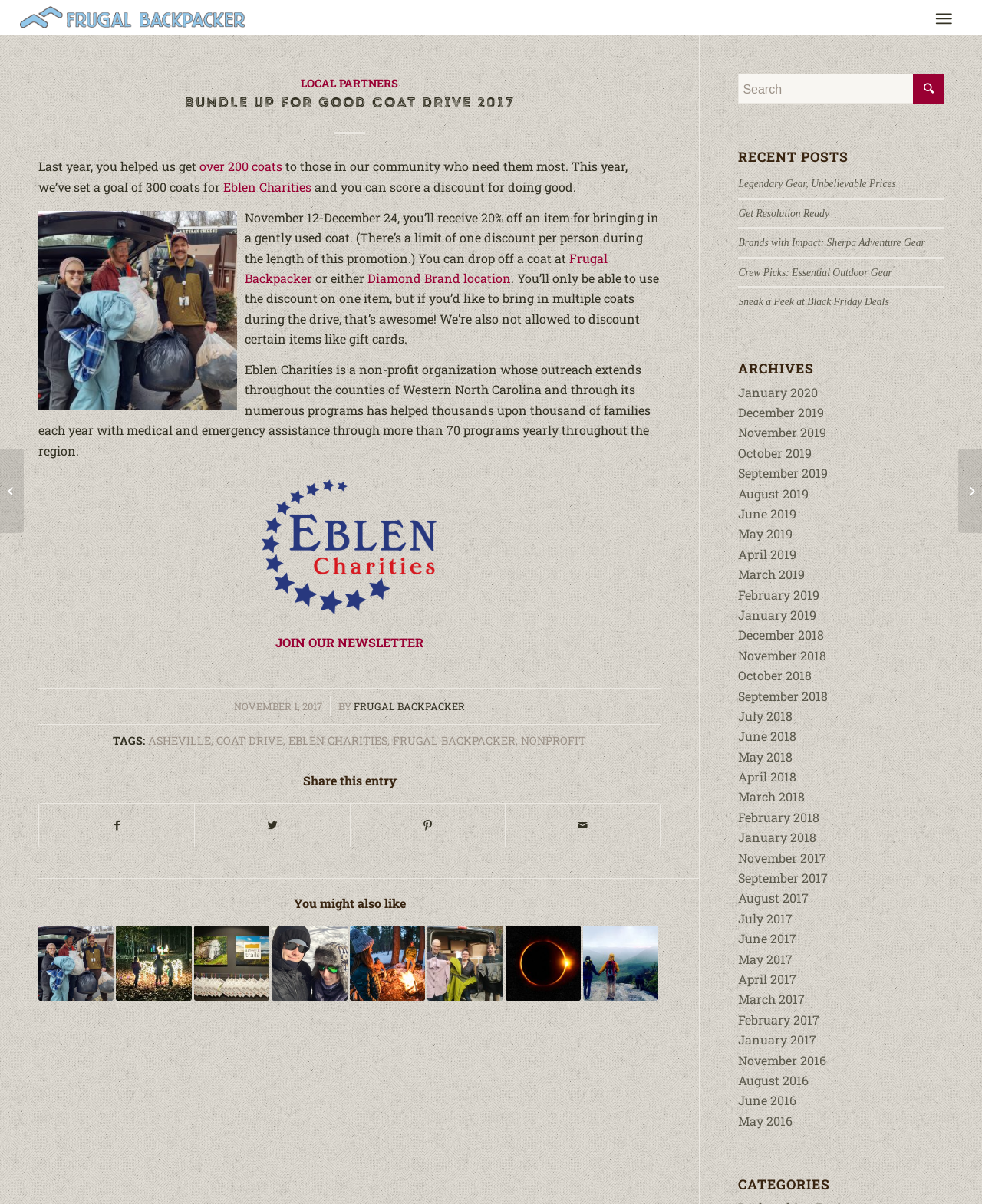Please reply to the following question with a single word or a short phrase:
What is the goal of the coat drive?

300 coats